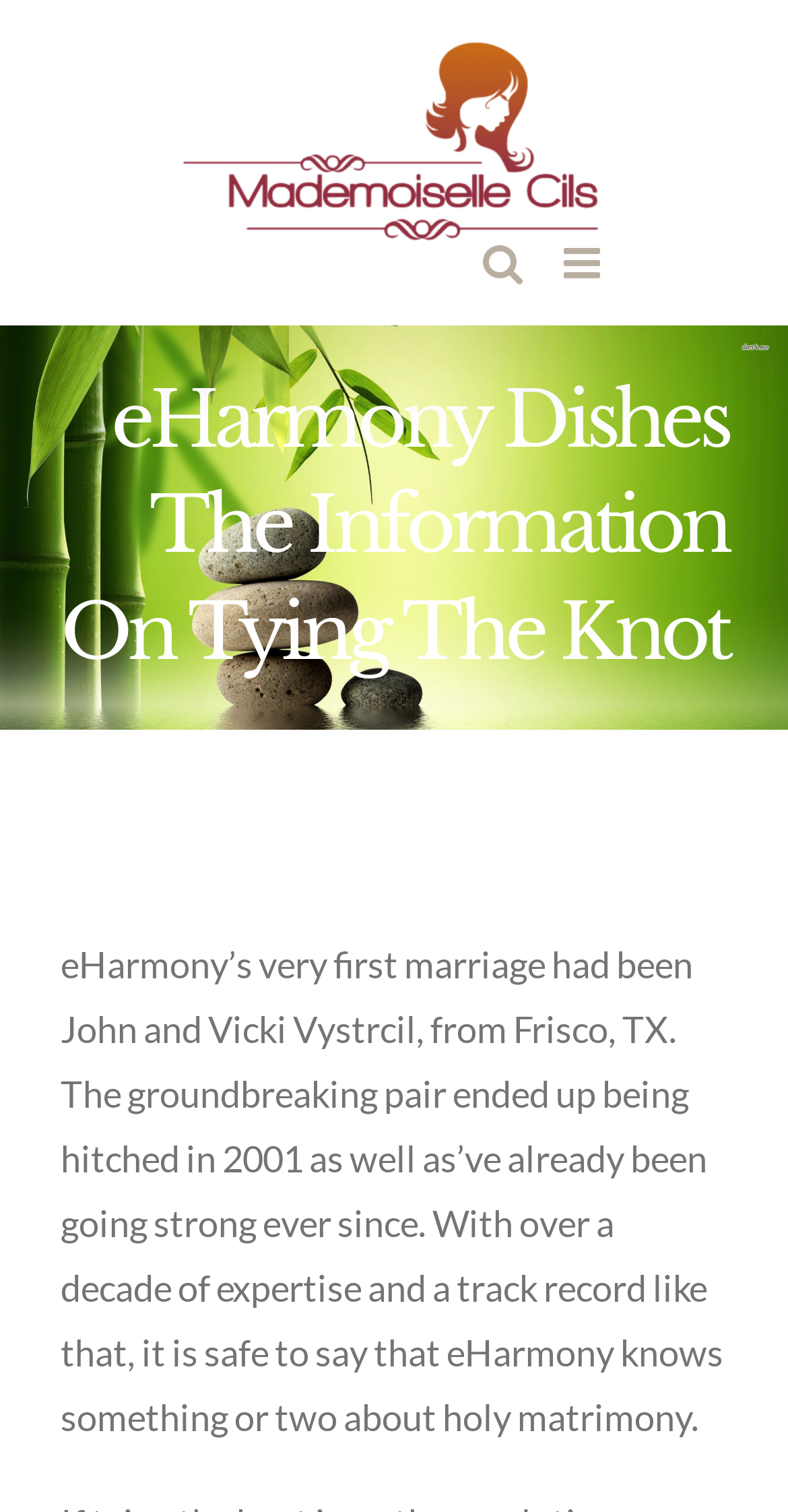Find the UI element described as: "aria-label="Afficher/masquer le menu mobile"" and predict its bounding box coordinates. Ensure the coordinates are four float numbers between 0 and 1, [left, top, right, bottom].

[0.715, 0.16, 0.769, 0.188]